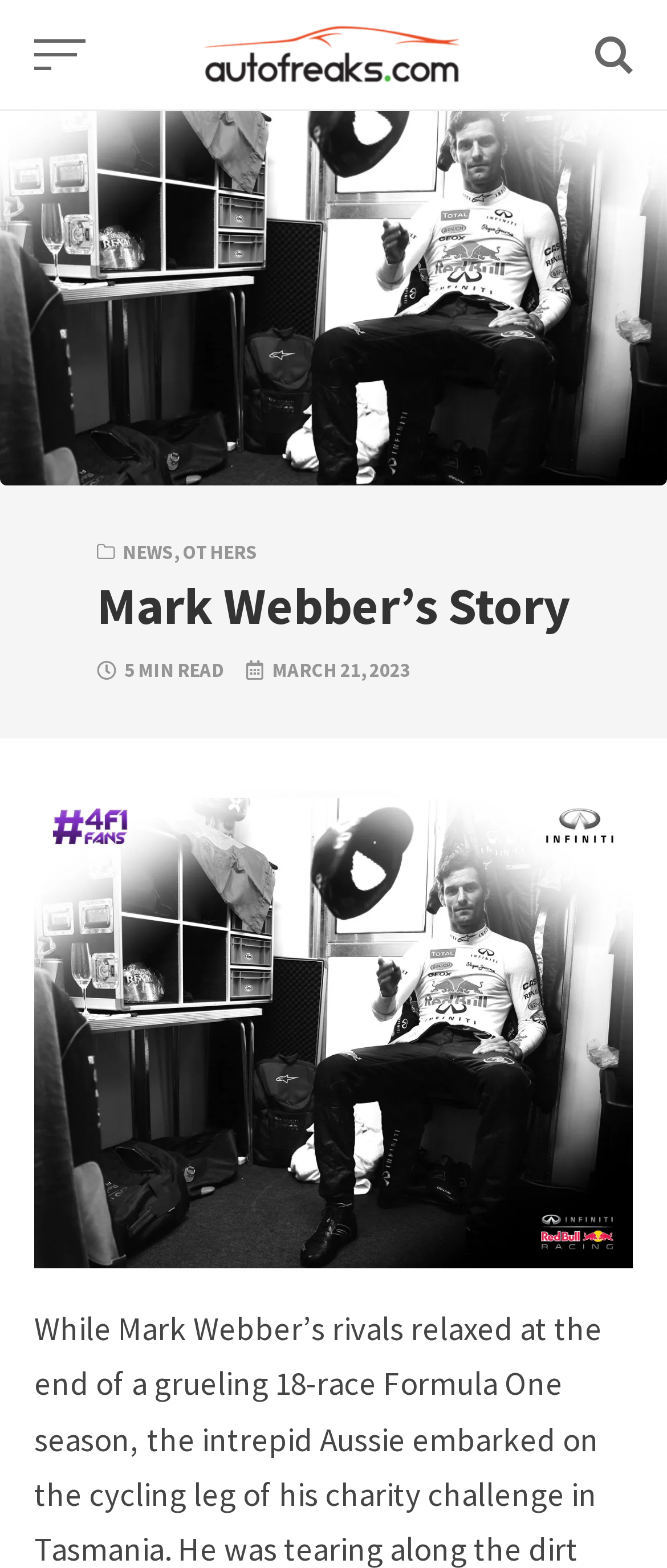Provide a one-word or short-phrase response to the question:
How long does it take to read the story?

5 MIN READ